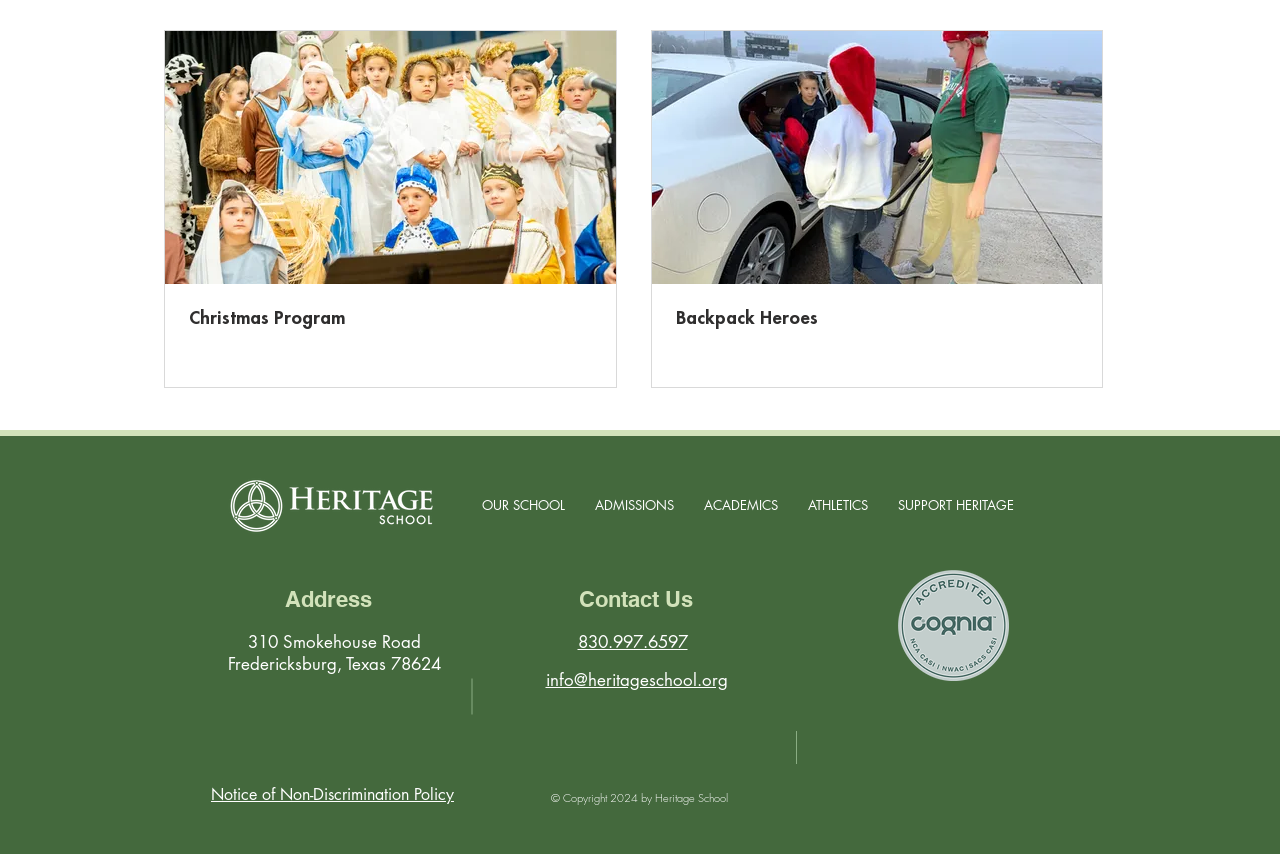Predict the bounding box of the UI element based on this description: "Notice of Non-Discrimination Policy".

[0.165, 0.92, 0.355, 0.942]